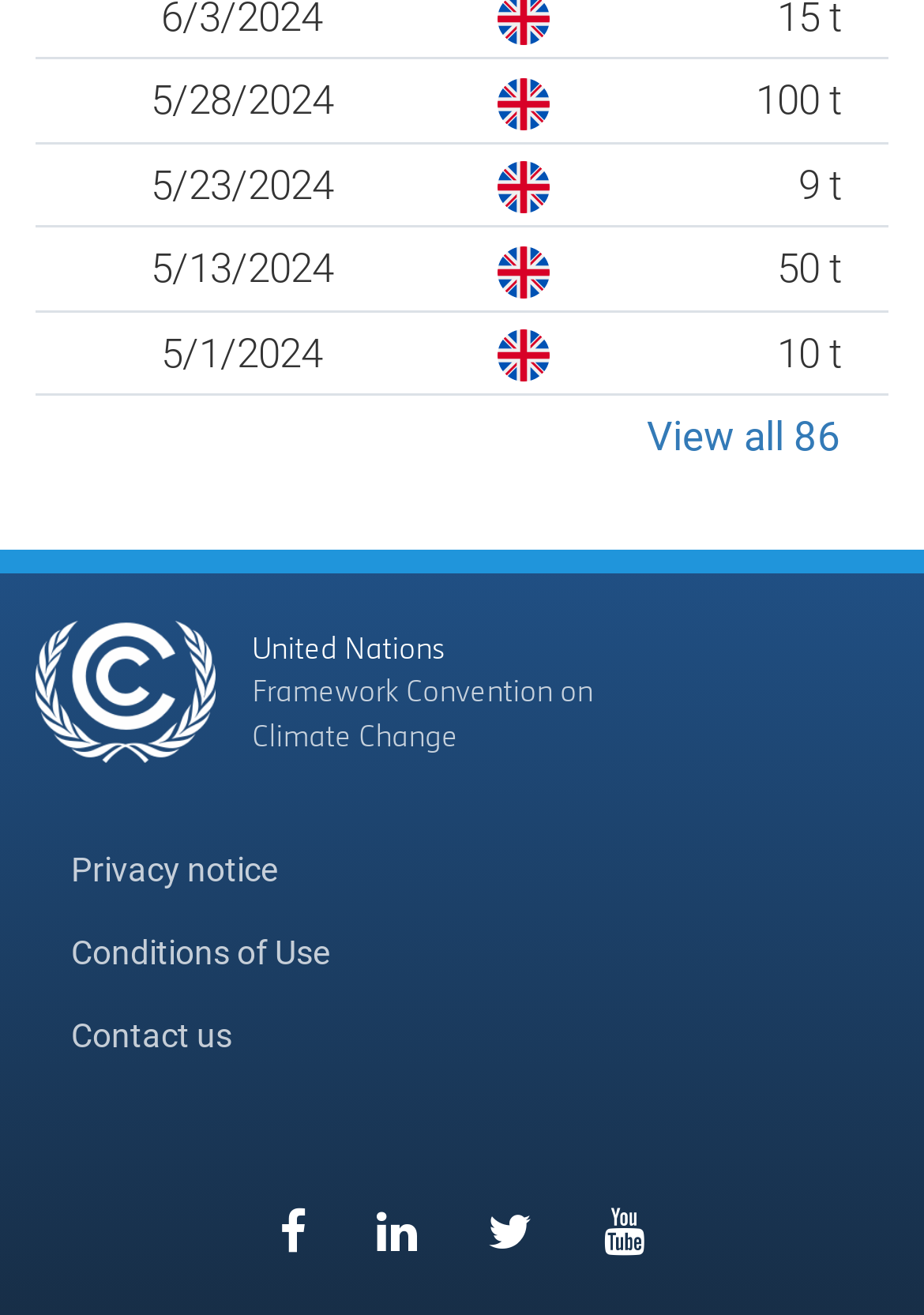Please locate the clickable area by providing the bounding box coordinates to follow this instruction: "Read Privacy notice".

[0.077, 0.646, 0.3, 0.675]